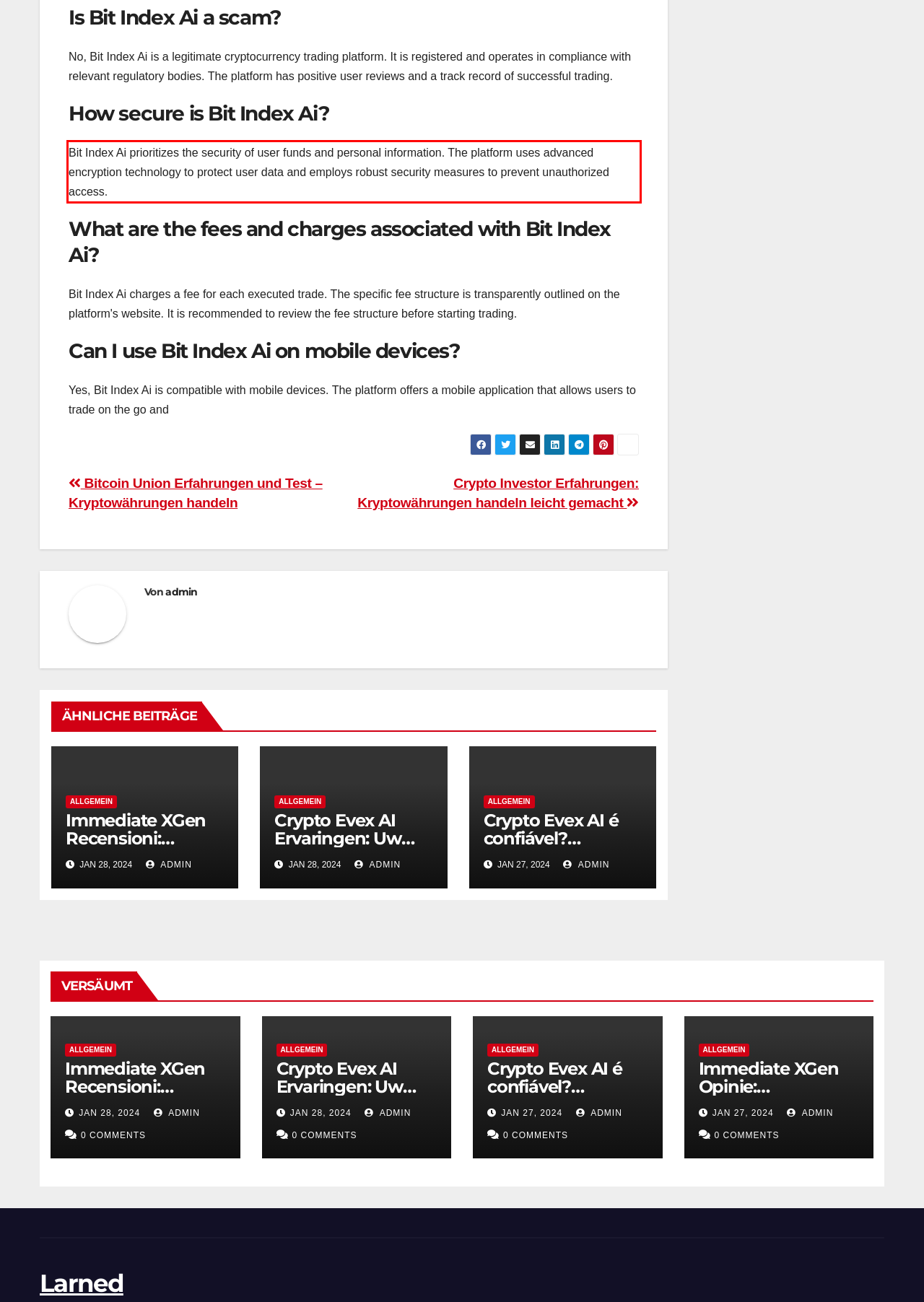Within the screenshot of the webpage, locate the red bounding box and use OCR to identify and provide the text content inside it.

Bit Index Ai prioritizes the security of user funds and personal information. The platform uses advanced encryption technology to protect user data and employs robust security measures to prevent unauthorized access.